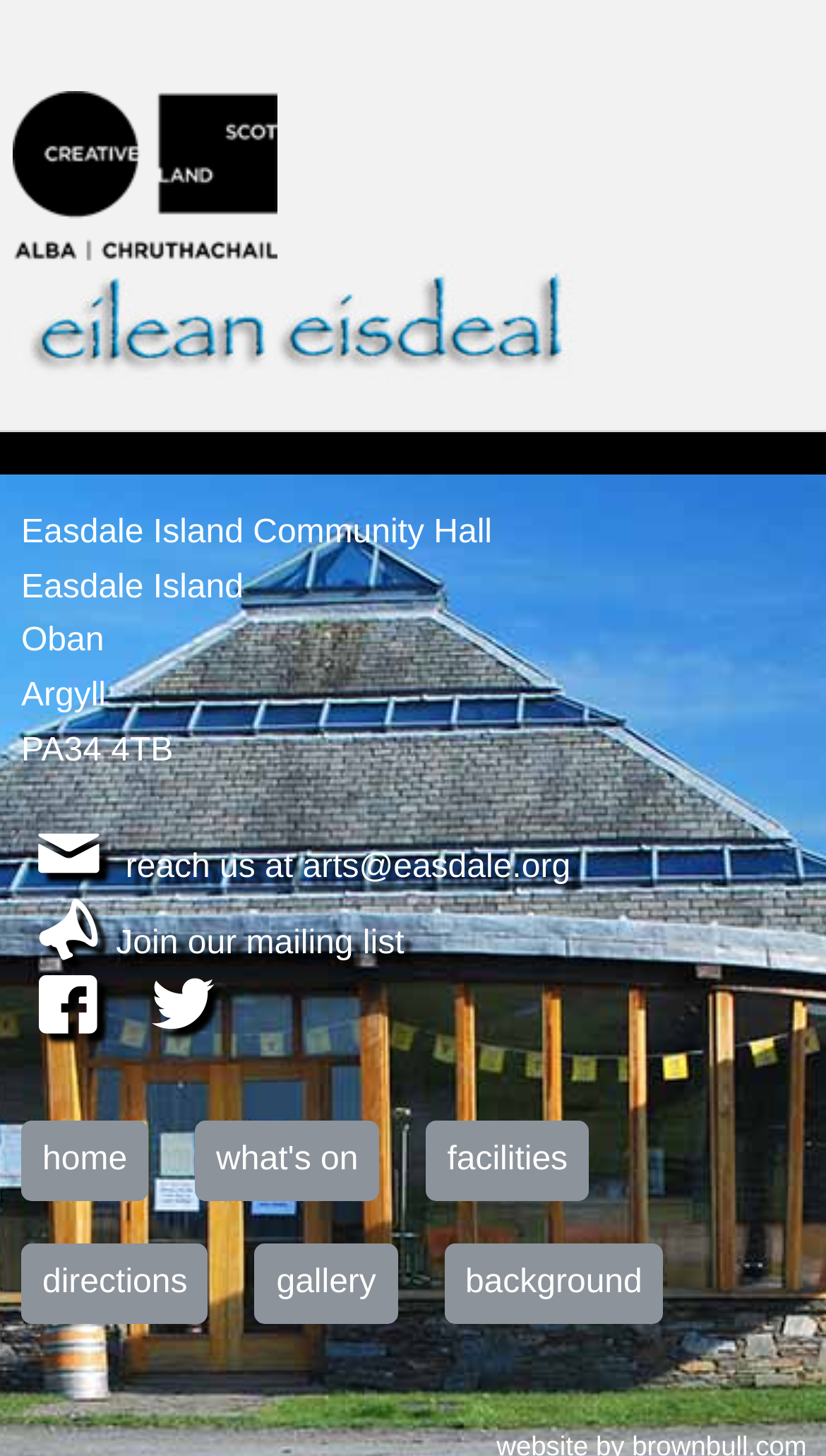Given the following UI element description: "what's on", find the bounding box coordinates in the webpage screenshot.

[0.236, 0.77, 0.459, 0.825]